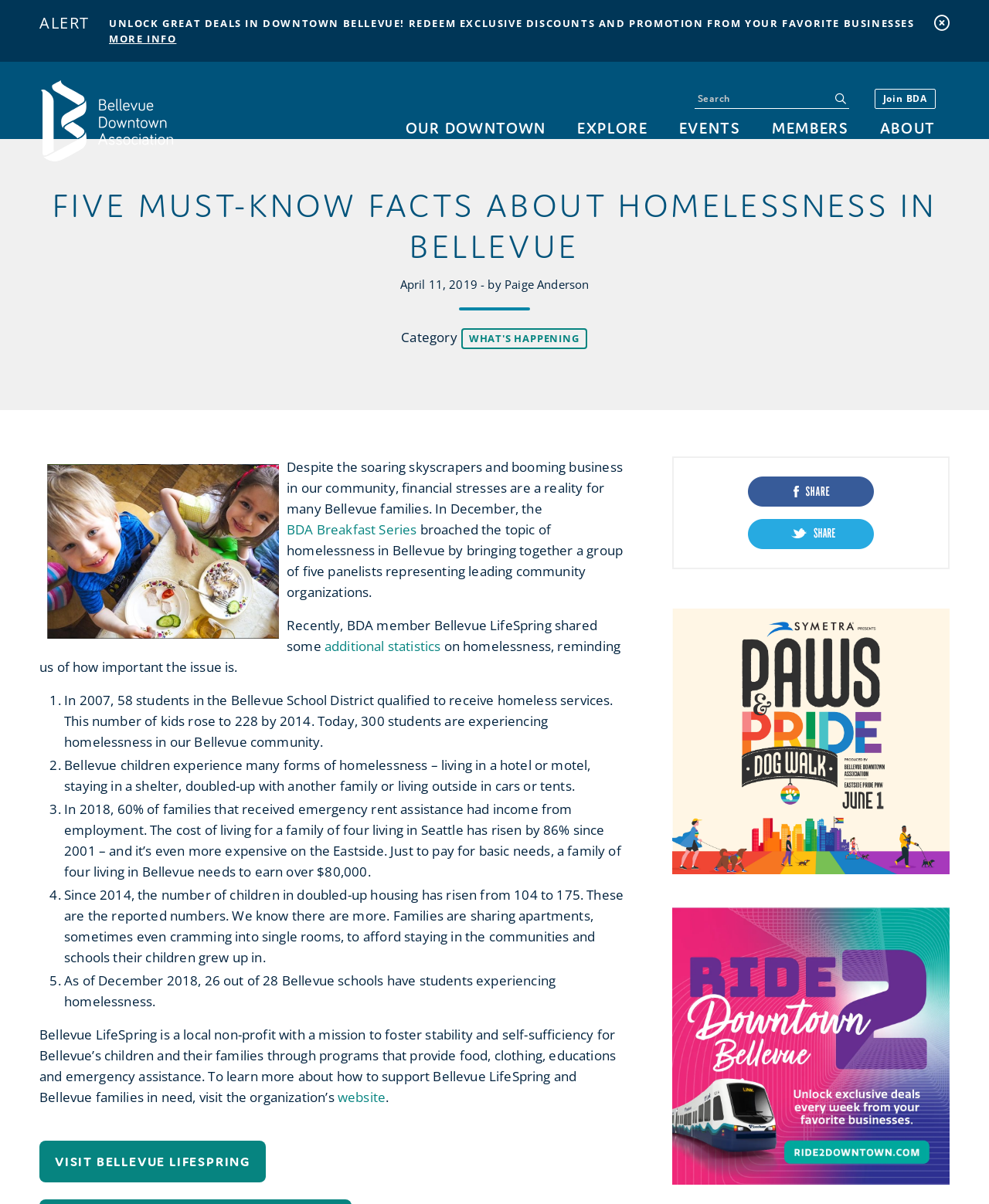Find the bounding box coordinates of the element's region that should be clicked in order to follow the given instruction: "visit the Bellevue LifeSpring website". The coordinates should consist of four float numbers between 0 and 1, i.e., [left, top, right, bottom].

[0.04, 0.947, 0.269, 0.982]